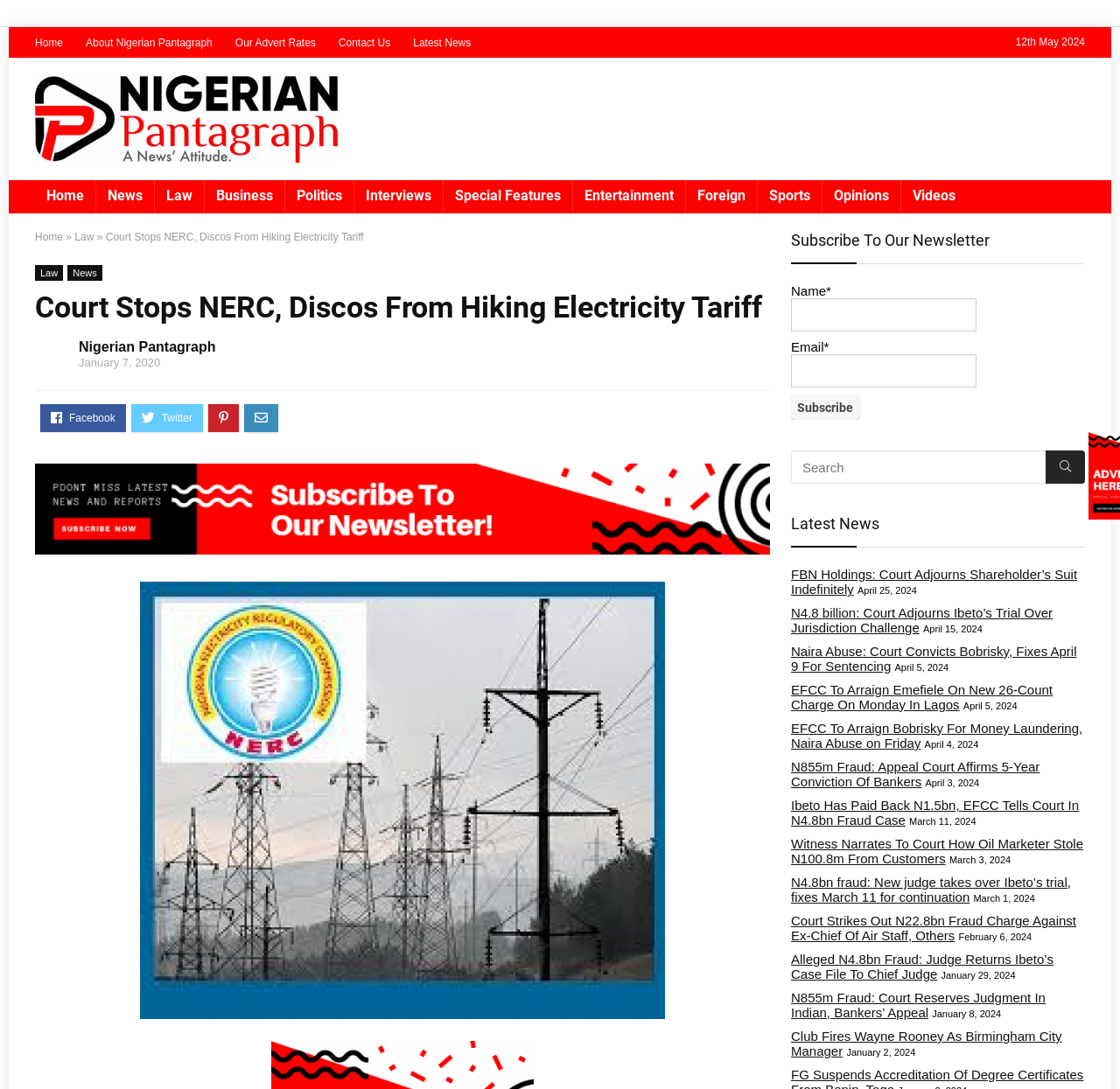Find the bounding box coordinates for the area that should be clicked to accomplish the instruction: "Search for something".

[0.706, 0.414, 0.969, 0.444]